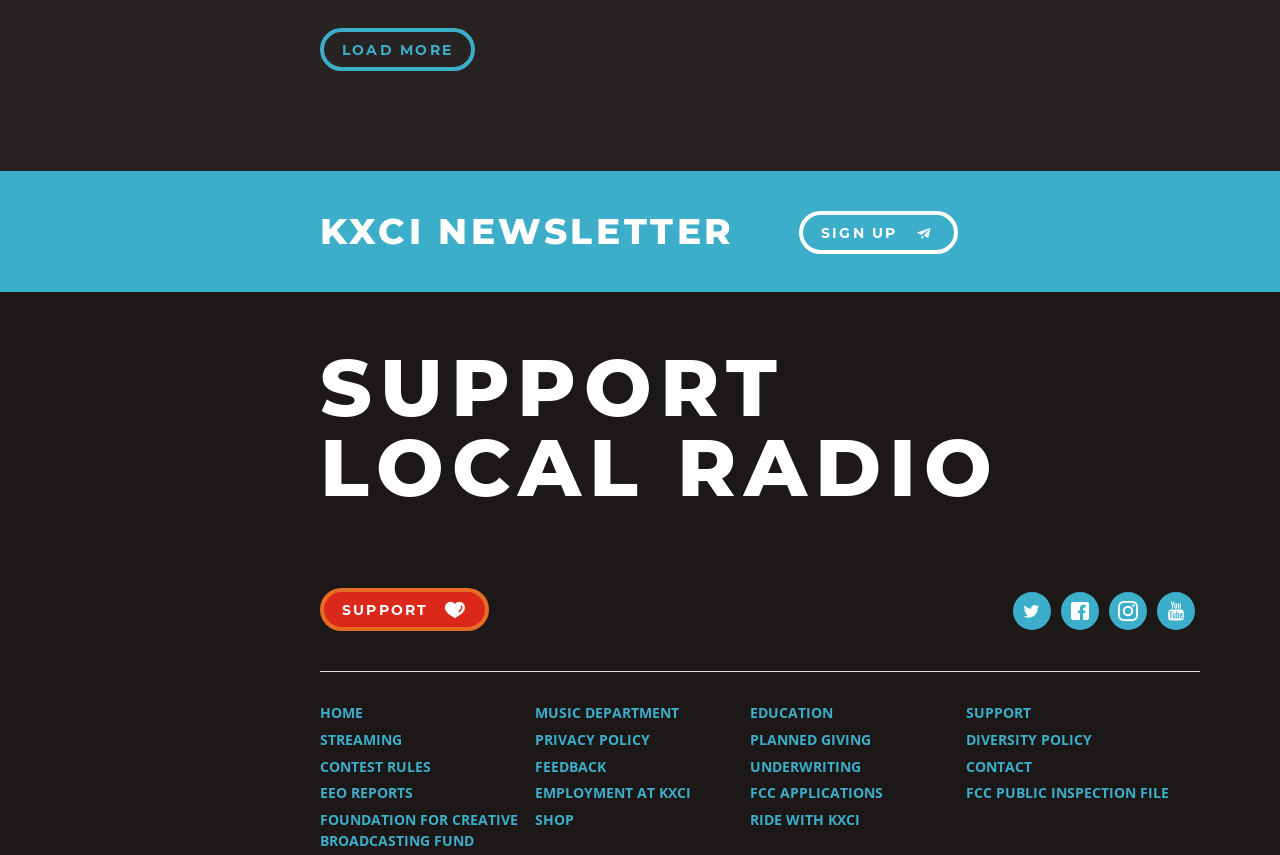Determine the bounding box coordinates for the clickable element required to fulfill the instruction: "Download Xaven – Confidence Mwitako Mp3". Provide the coordinates as four float numbers between 0 and 1, i.e., [left, top, right, bottom].

None